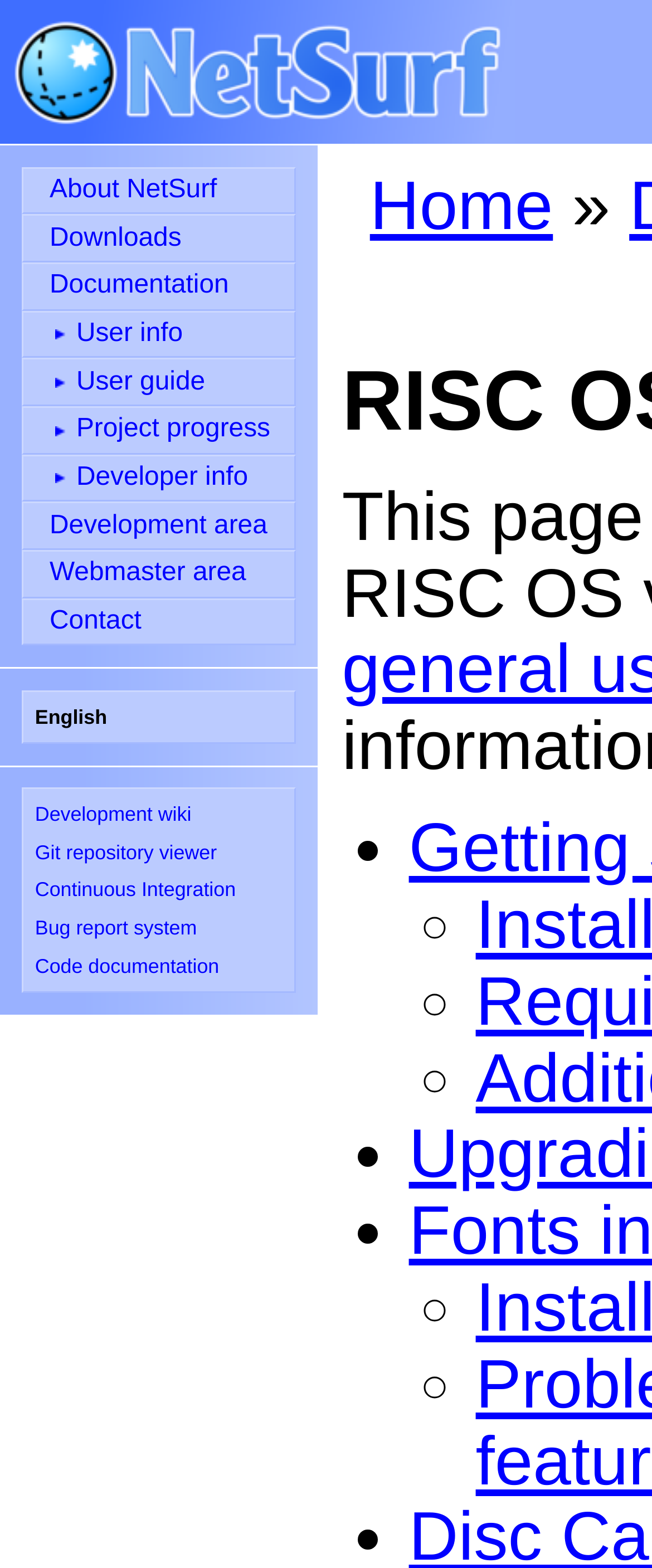Use the information in the screenshot to answer the question comprehensively: What is the last link in the main navigation menu?

The main navigation menu is located at the top of the page, and the last link in this menu is 'Contact' with a bounding box coordinate of [0.033, 0.381, 0.453, 0.412].